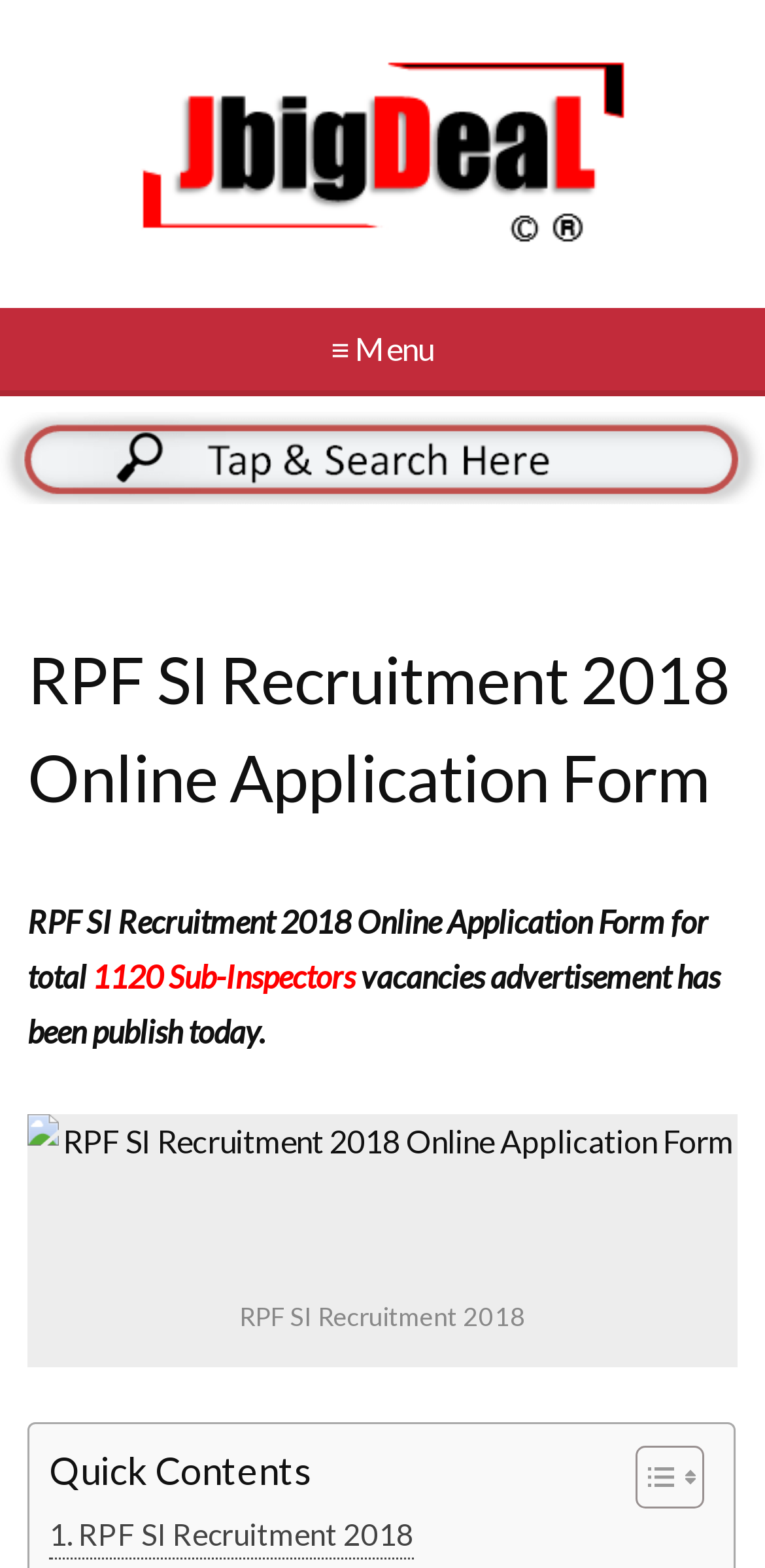Determine and generate the text content of the webpage's headline.

RPF SI Recruitment 2018 Online Application Form